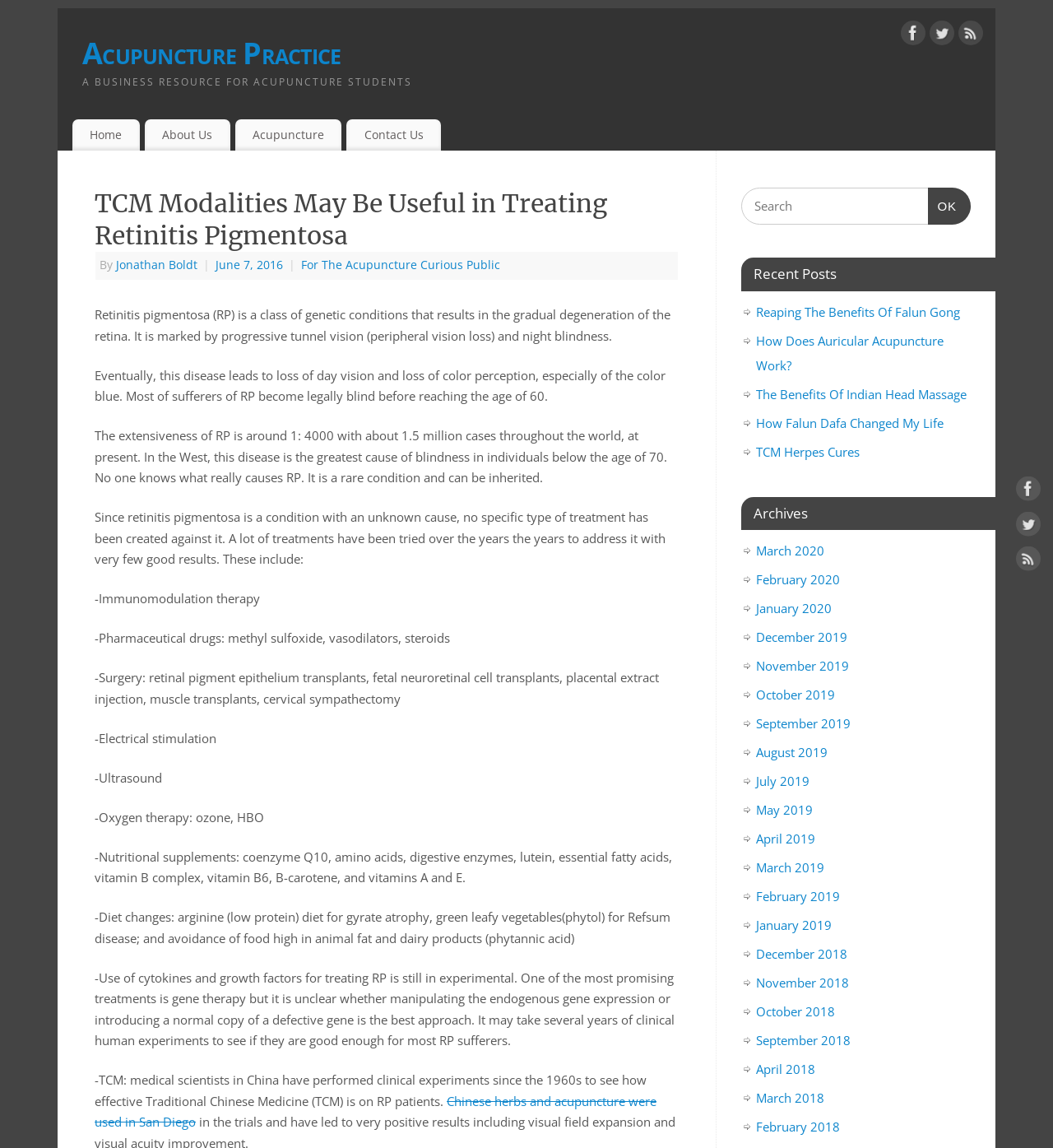Please locate the bounding box coordinates for the element that should be clicked to achieve the following instruction: "Read the article about TCM modalities for treating Retinitis Pigmentosa". Ensure the coordinates are given as four float numbers between 0 and 1, i.e., [left, top, right, bottom].

[0.09, 0.164, 0.645, 0.22]